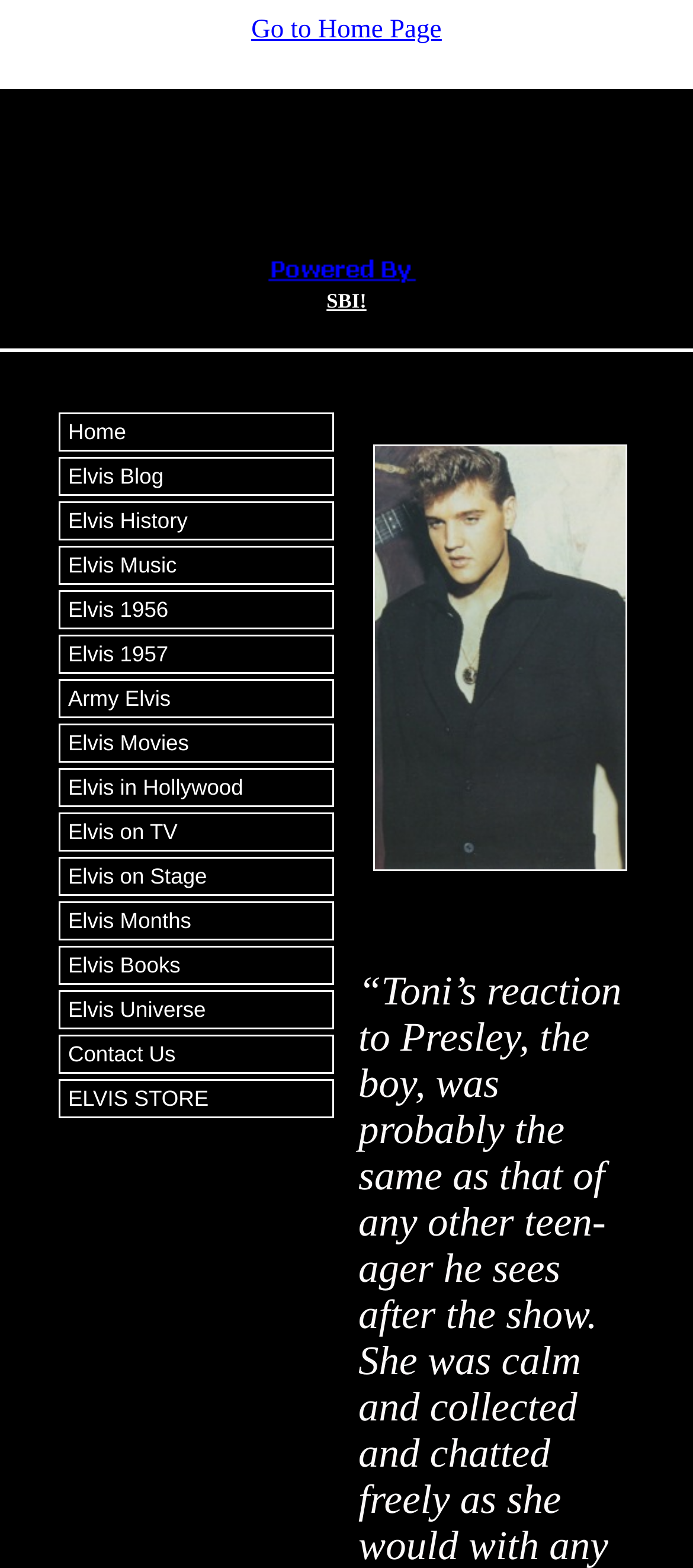Reply to the question with a single word or phrase:
What is the text at the bottom of the webpage?

Copyright 2008 Elvis-History-Blog.com